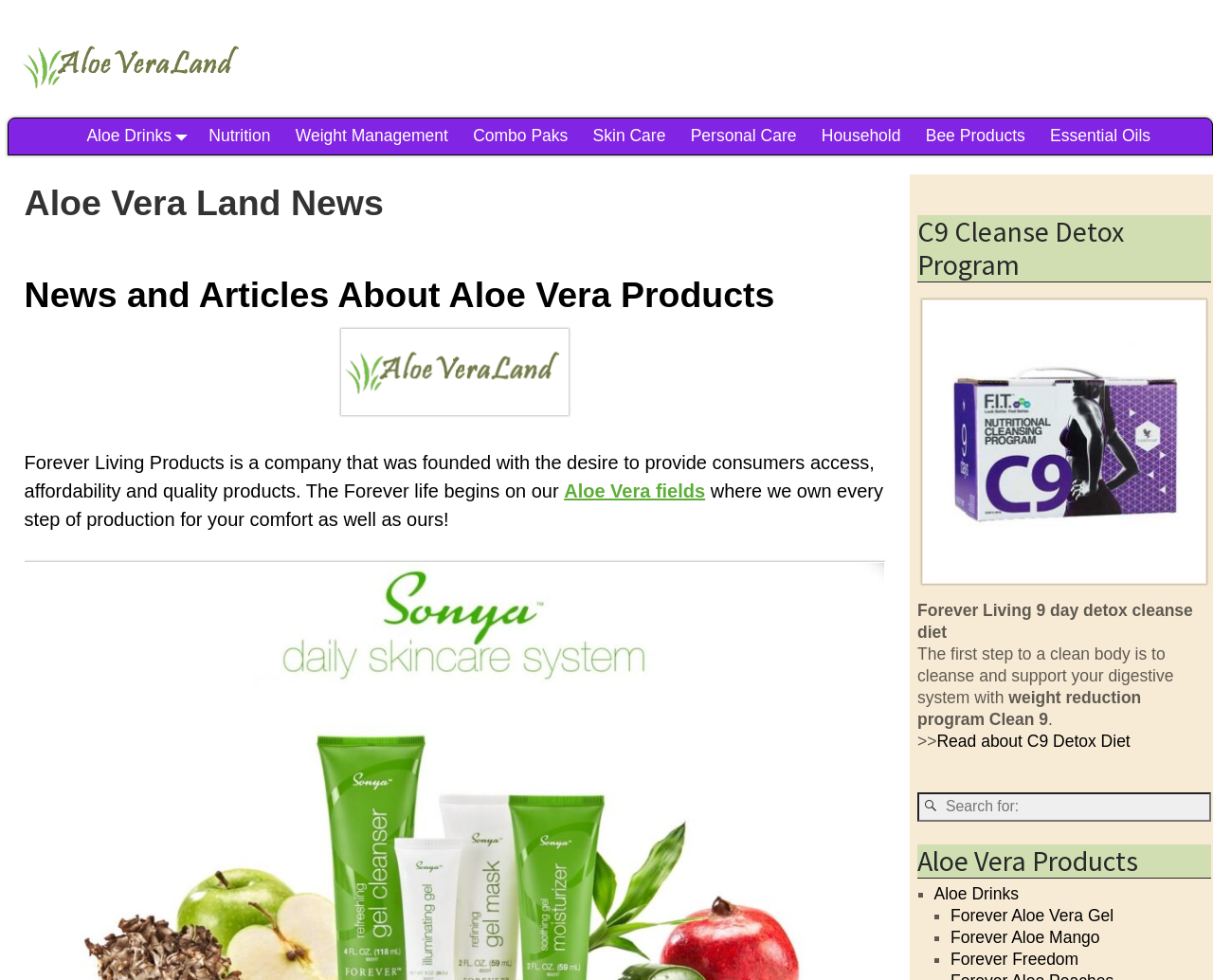Please provide the bounding box coordinates in the format (top-left x, top-left y, bottom-right x, bottom-right y). Remember, all values are floating point numbers between 0 and 1. What is the bounding box coordinate of the region described as: Household

[0.667, 0.121, 0.753, 0.158]